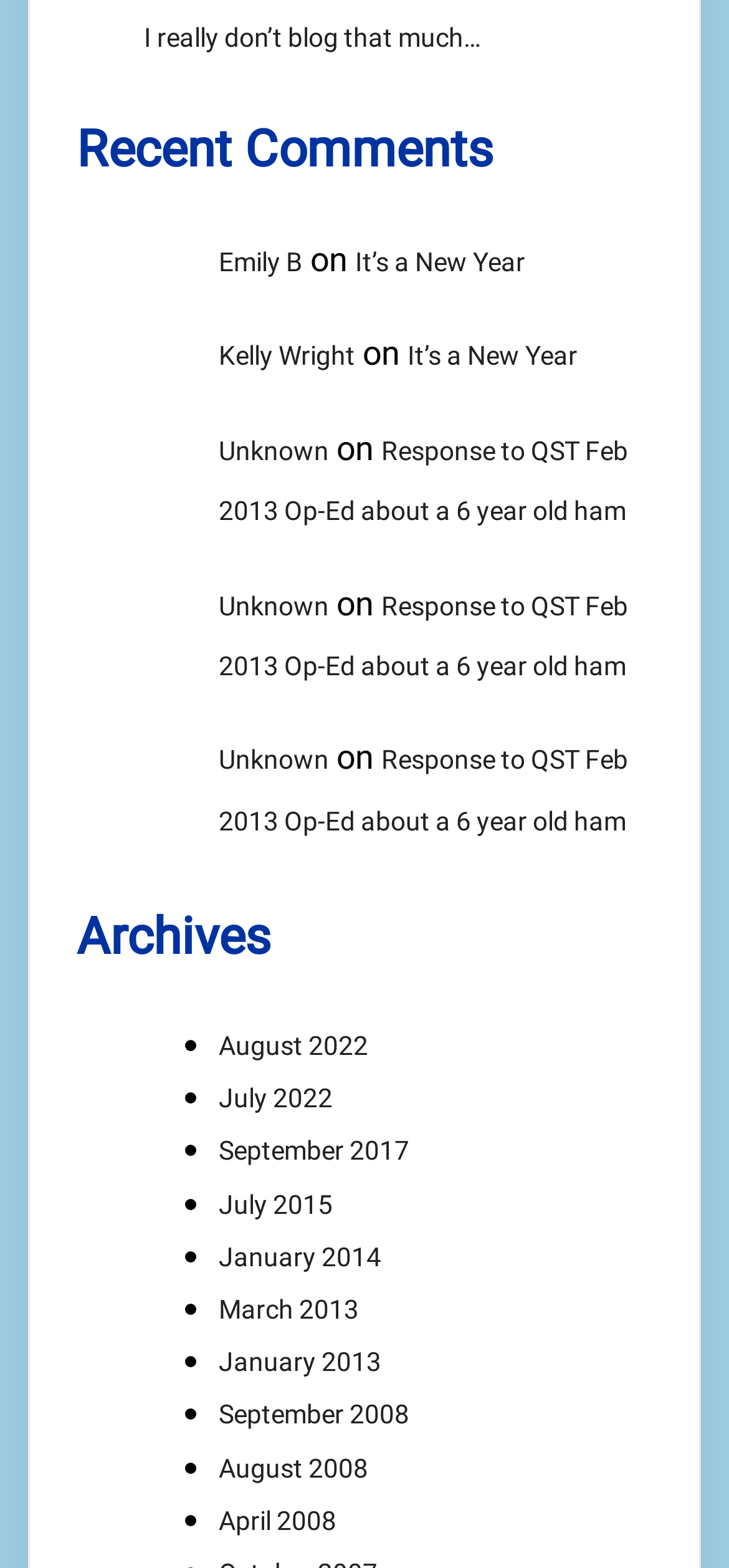How many links are in the first article?
Using the visual information from the image, give a one-word or short-phrase answer.

2